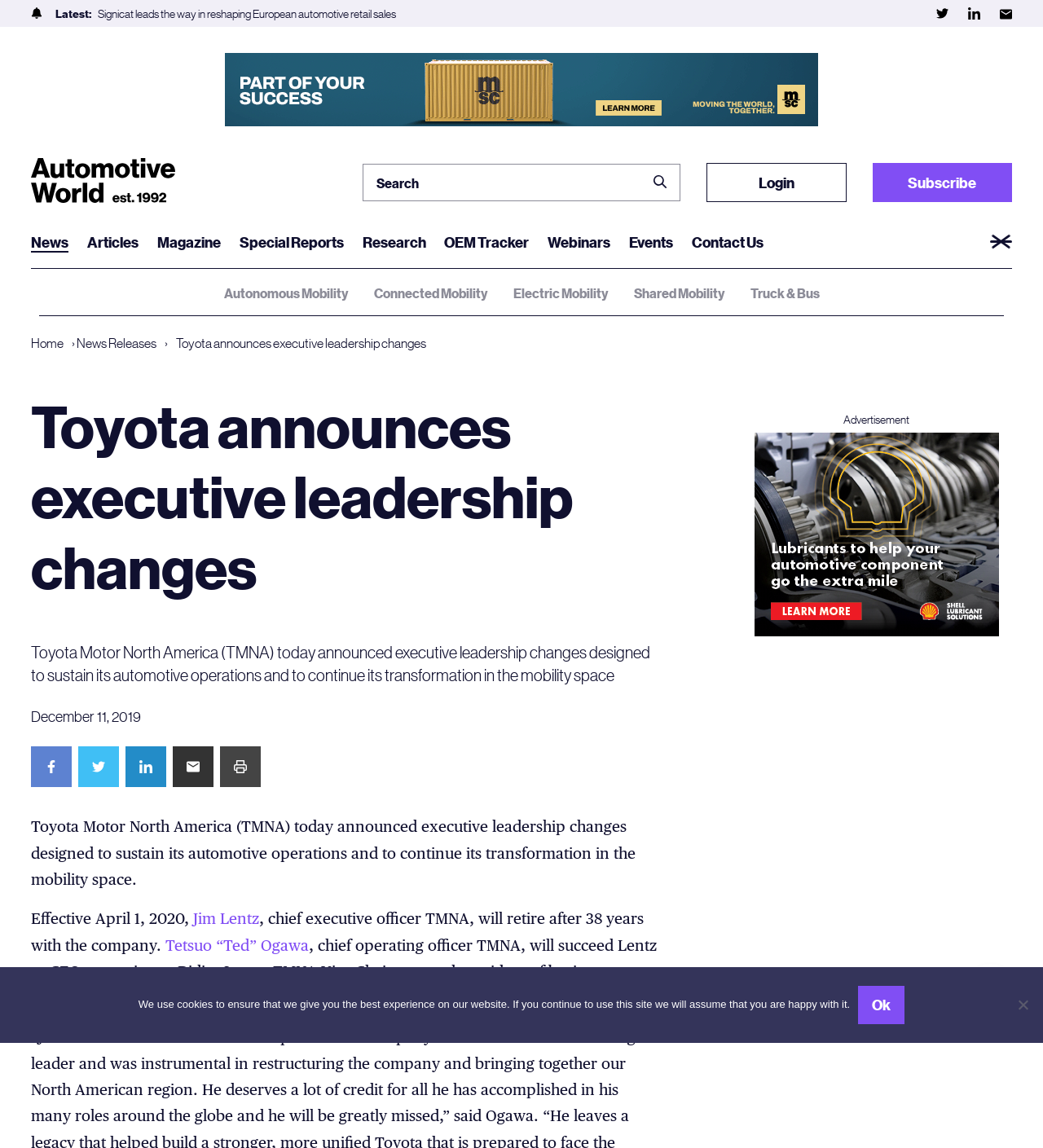Create an in-depth description of the webpage, covering main sections.

The webpage is about Toyota's executive leadership changes, with a focus on the automotive industry and mobility space. At the top left, there is a small image, followed by a "Latest" label and a series of links to news articles. Below these links, there are social media icons, including Twitter, LinkedIn, and Email alerts, each with a corresponding image.

On the top right, there is a search bar with a "Search for" label and a search button. Next to the search bar, there are links to "Login" and "Subscribe". Below these links, there is a navigation menu with categories such as "News", "Autonomous Mobility", "Connected Mobility", and others.

The main content of the webpage is an article about Toyota's executive leadership changes, with a heading that reads "Toyota announces executive leadership changes". The article is divided into paragraphs, with the first paragraph describing the changes and the subsequent paragraphs providing more details. There are also links to related articles and social media sharing options.

On the right side of the webpage, there is a section with a heading "Advertisement", which contains an iframe with an advertisement. At the bottom of the webpage, there are more links to other sections of the website, including "Contact Us", "News Releases", and others. There is also a "Cookie Notice" dialog box that appears at the bottom of the webpage, with a message about the use of cookies and options to accept or decline.